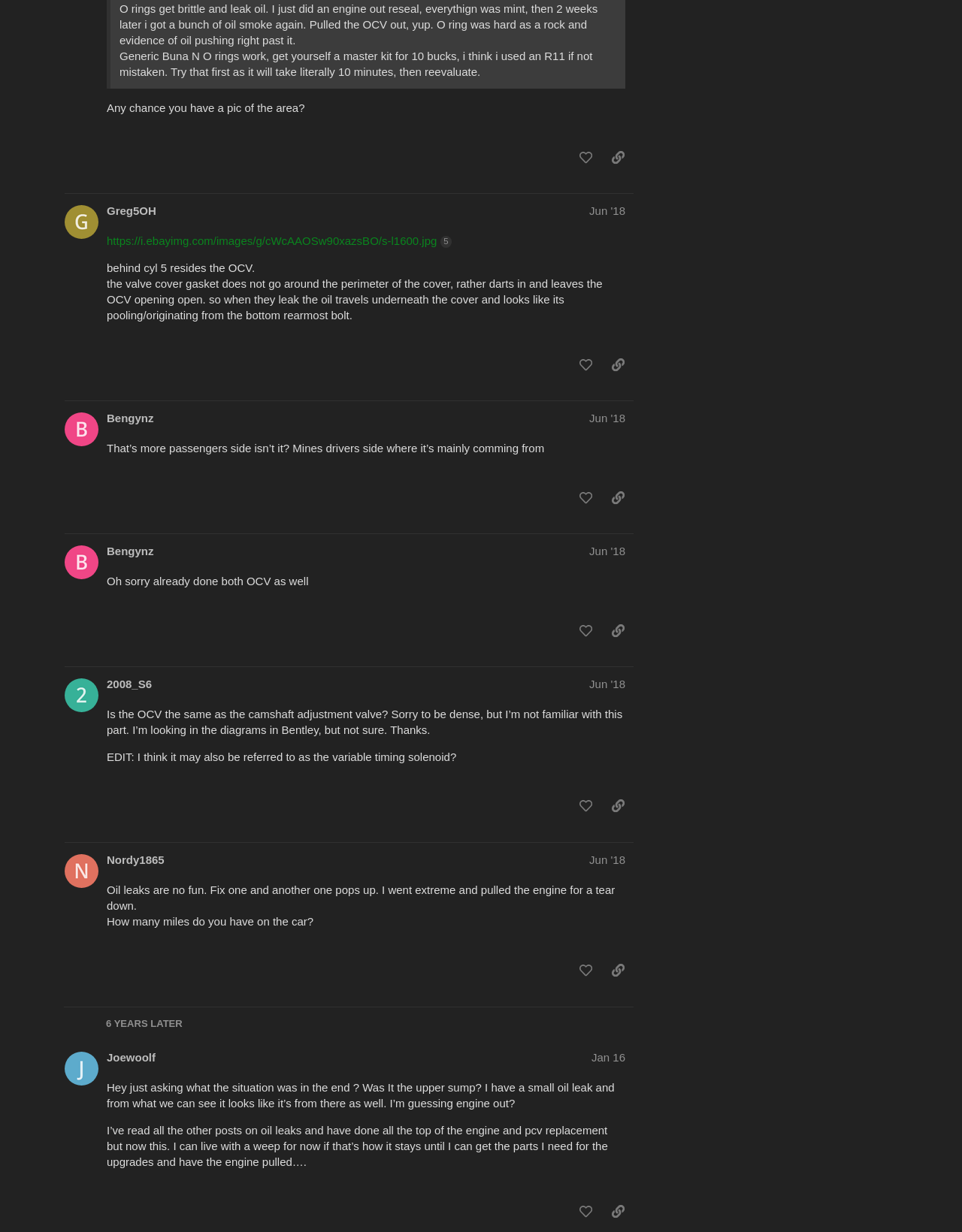Using the provided description Joewoolf, find the bounding box coordinates for the UI element. Provide the coordinates in (top-left x, top-left y, bottom-right x, bottom-right y) format, ensuring all values are between 0 and 1.

[0.111, 0.852, 0.162, 0.865]